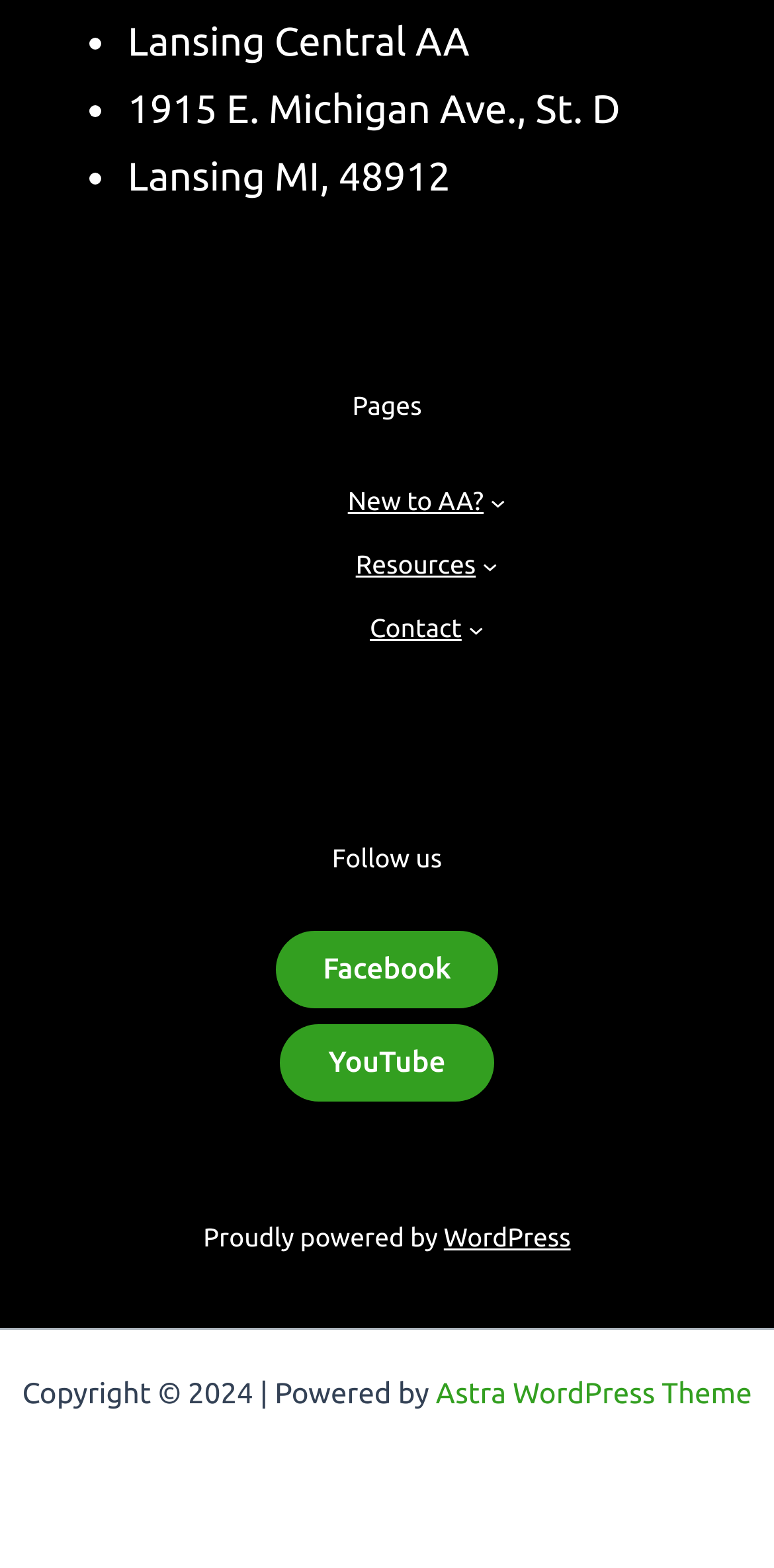Find the bounding box coordinates of the area that needs to be clicked in order to achieve the following instruction: "Contact us". The coordinates should be specified as four float numbers between 0 and 1, i.e., [left, top, right, bottom].

[0.478, 0.252, 0.596, 0.282]